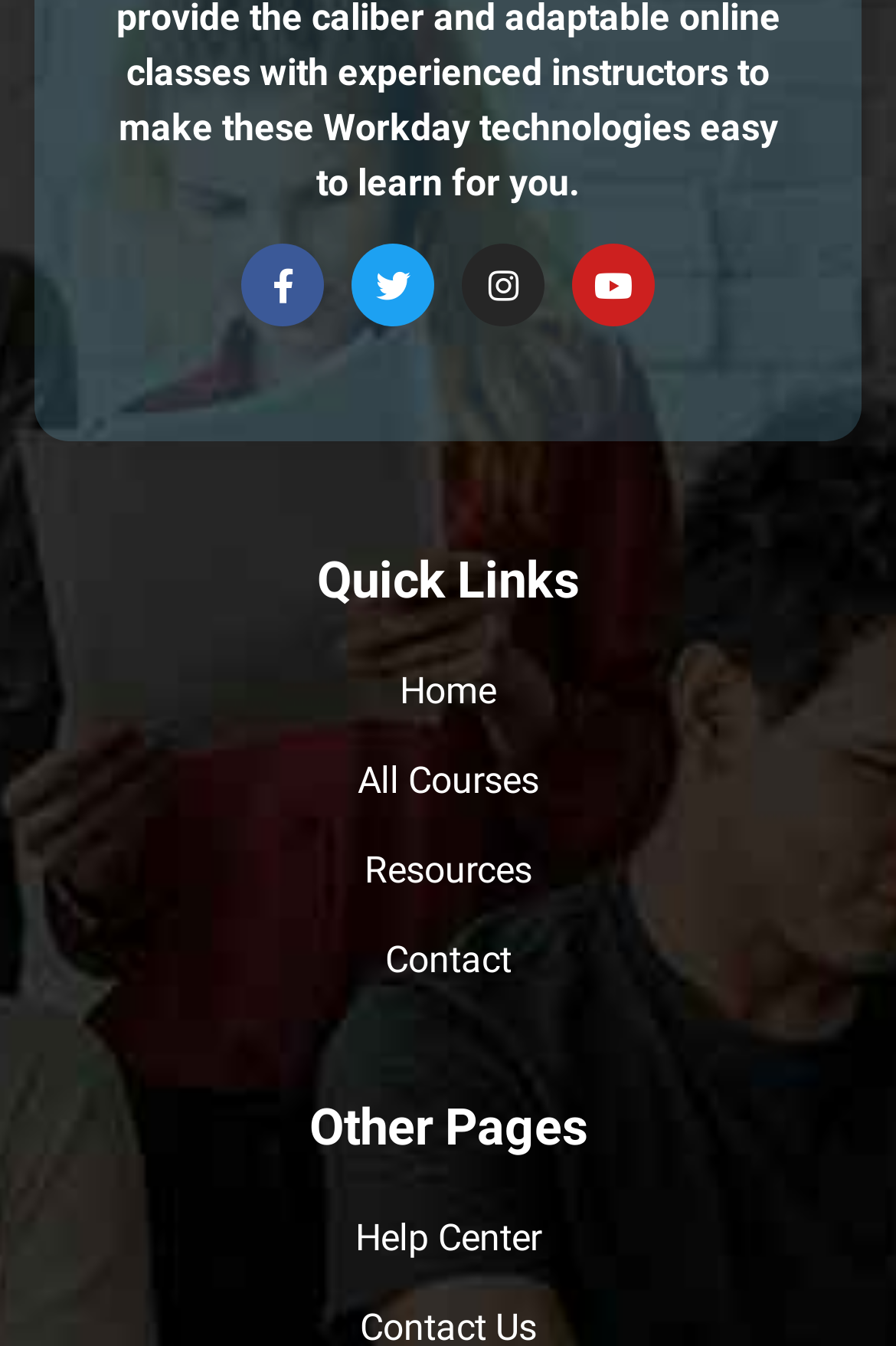How many headings are there on the webpage?
Based on the screenshot, answer the question with a single word or phrase.

2